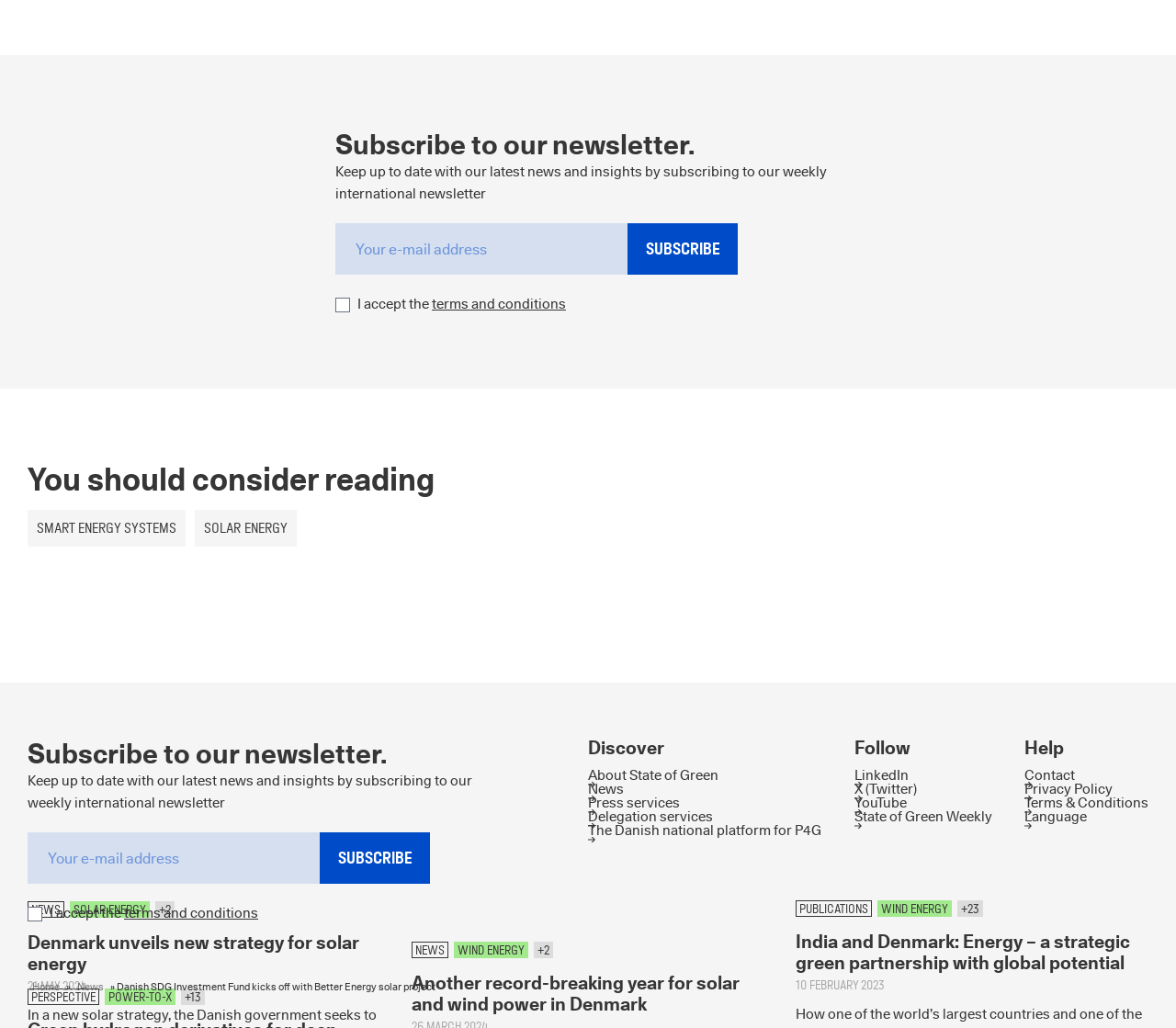Identify the bounding box for the element characterized by the following description: "Terms & Conditions".

[0.871, 0.774, 0.977, 0.788]